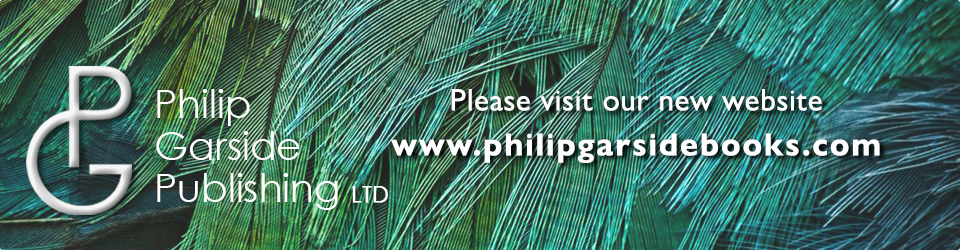Respond with a single word or phrase for the following question: 
What do the interlocking letters 'PG' symbolize?

Company's name